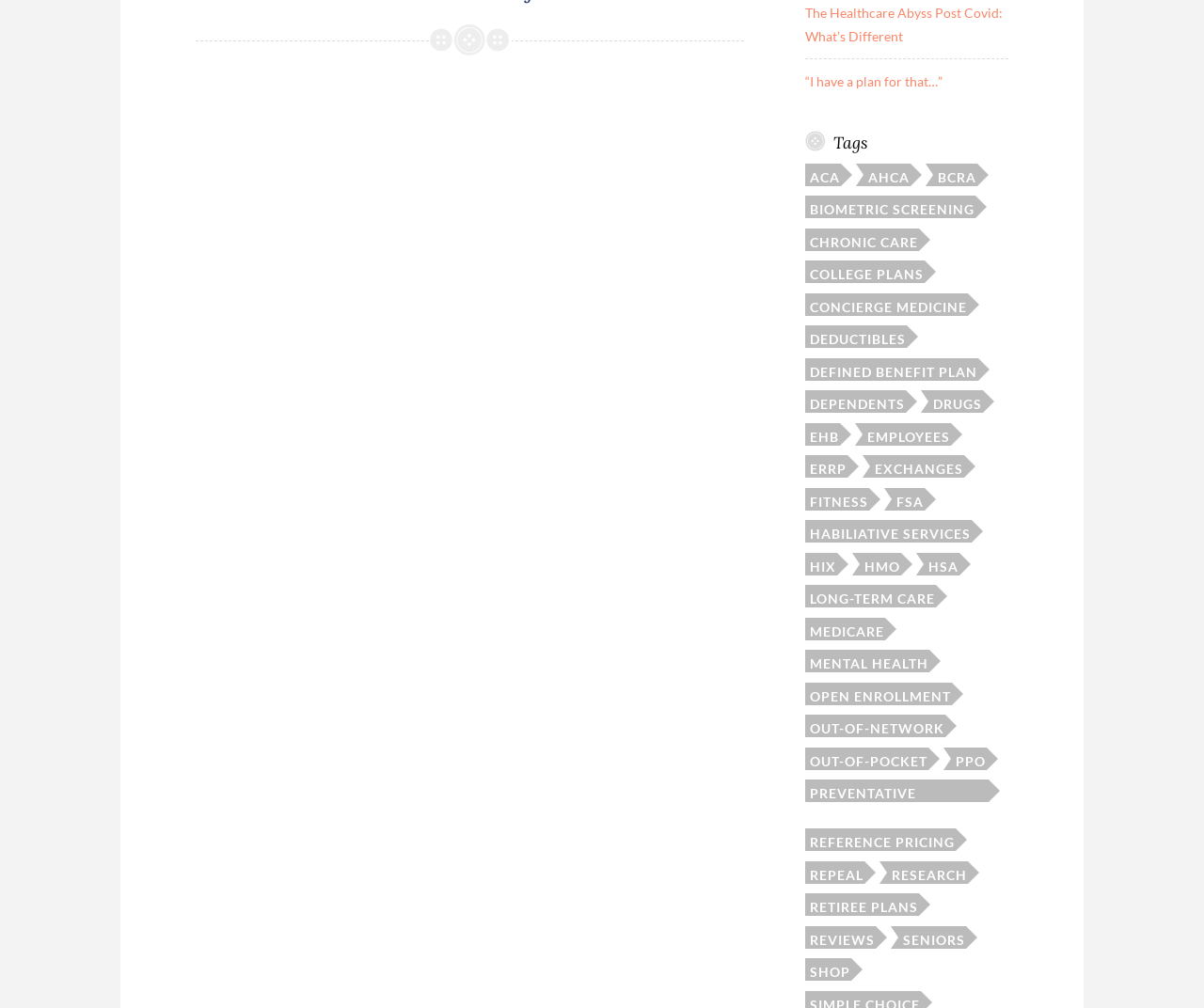Respond concisely with one word or phrase to the following query:
What is the category with the most items?

Medicare